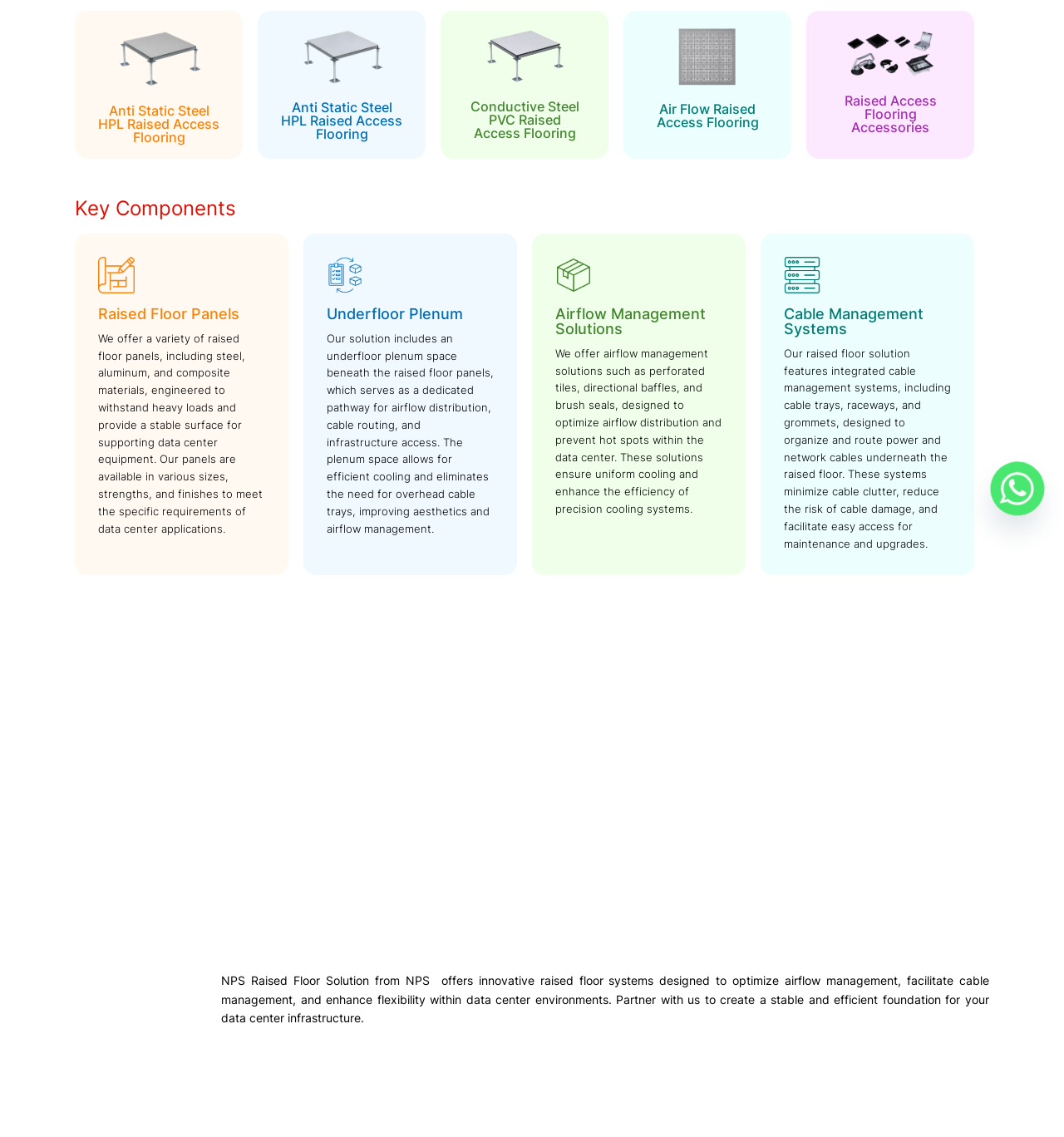Please provide the bounding box coordinates in the format (top-left x, top-left y, bottom-right x, bottom-right y). Remember, all values are floating point numbers between 0 and 1. What is the bounding box coordinate of the region described as: aria-label="Whatsapp"

[0.935, 0.41, 0.977, 0.45]